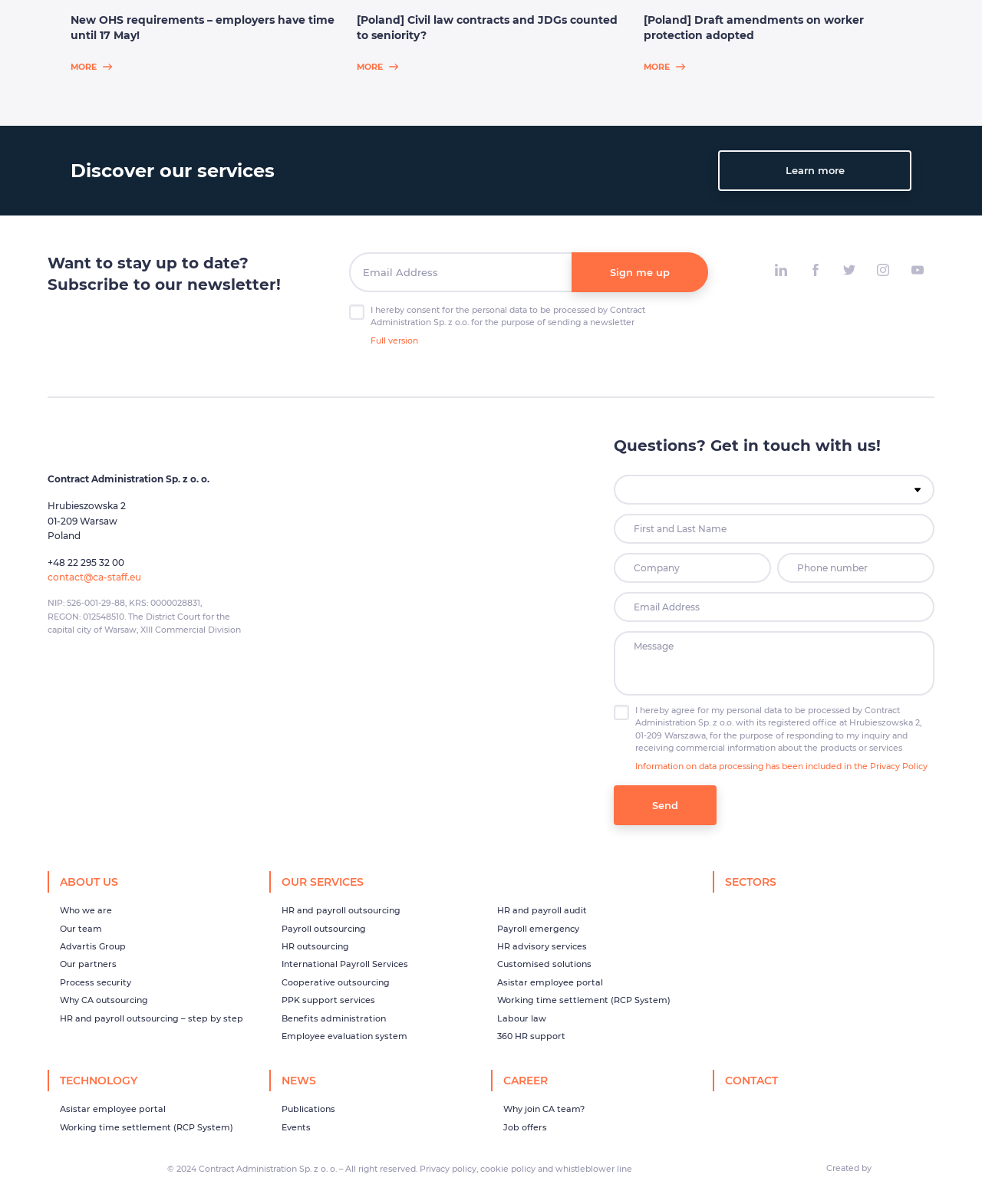With reference to the screenshot, provide a detailed response to the question below:
What is the topic of the first news article?

I looked at the news section on the webpage and found that the first article is titled 'New OHS requirements – employers have time until 17 May!'. This suggests that the topic of the first news article is related to new OHS requirements.